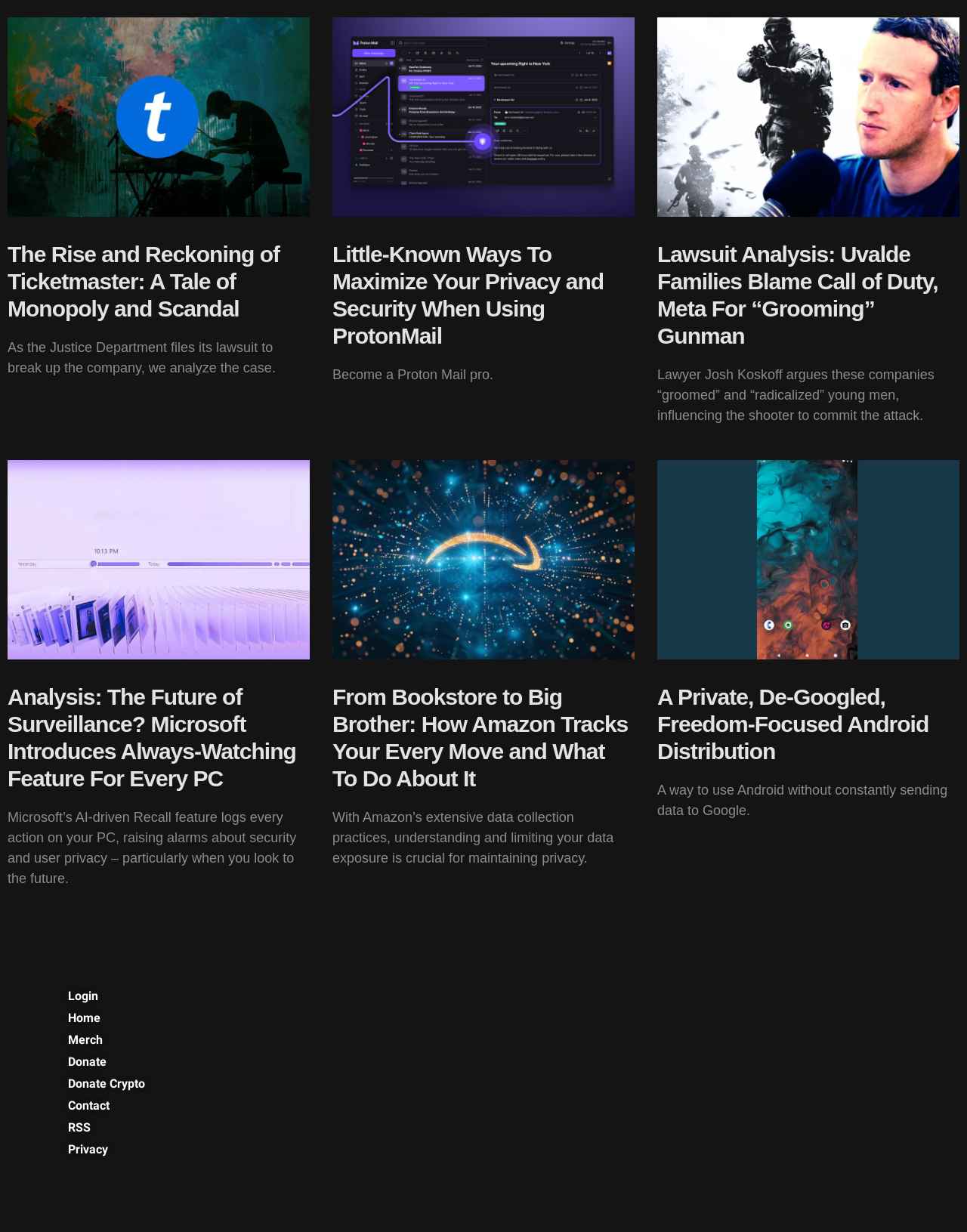What is the topic of the third article?
Could you answer the question with a detailed and thorough explanation?

The third article has a heading 'Lawsuit Analysis: Uvalde Families Blame Call of Duty, Meta For “Grooming” Gunman', which suggests that the topic of the article is the lawsuit filed by Uvalde families.